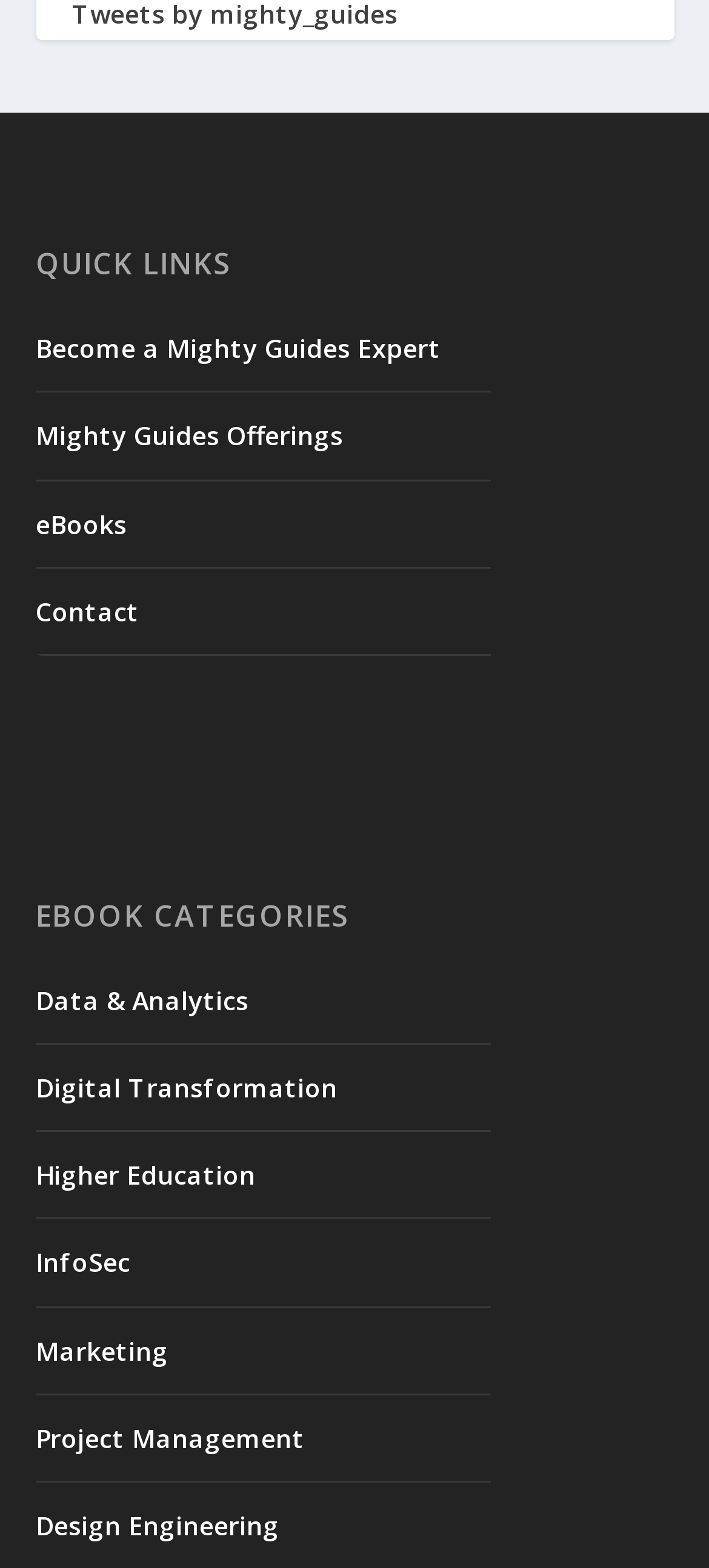Look at the image and give a detailed response to the following question: How many links are available on the webpage?

I counted the number of links on the webpage, including the quick links and eBook categories. There are 4 quick links and 7 eBook categories, making a total of 11 links.